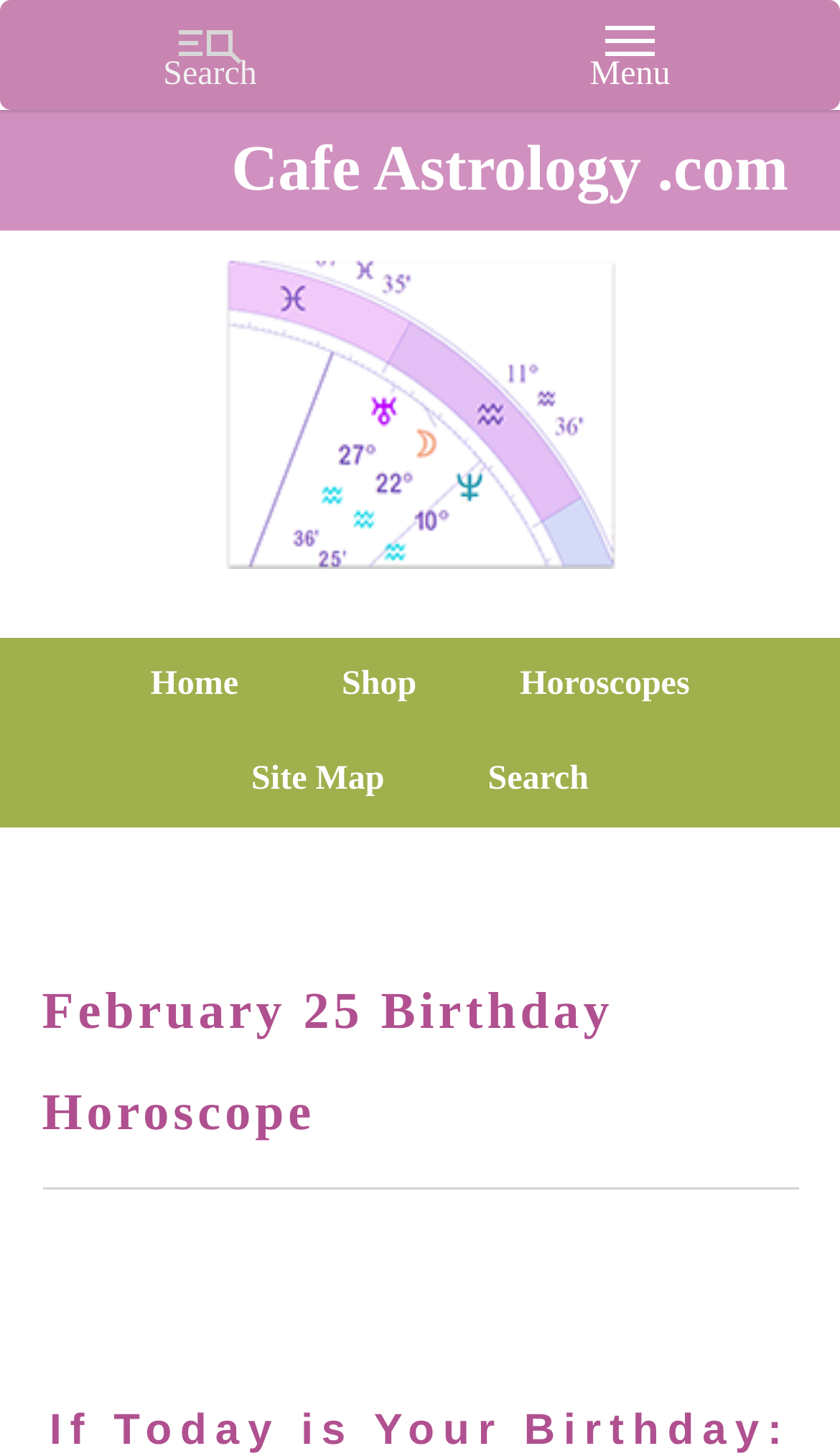What type of content is the webpage focused on?
Please respond to the question with a detailed and well-explained answer.

The webpage is focused on horoscopes, specifically birthday horoscopes. This can be inferred from the title of the webpage, 'February 25 Birthday Horoscope', and the presence of links related to horoscopes.